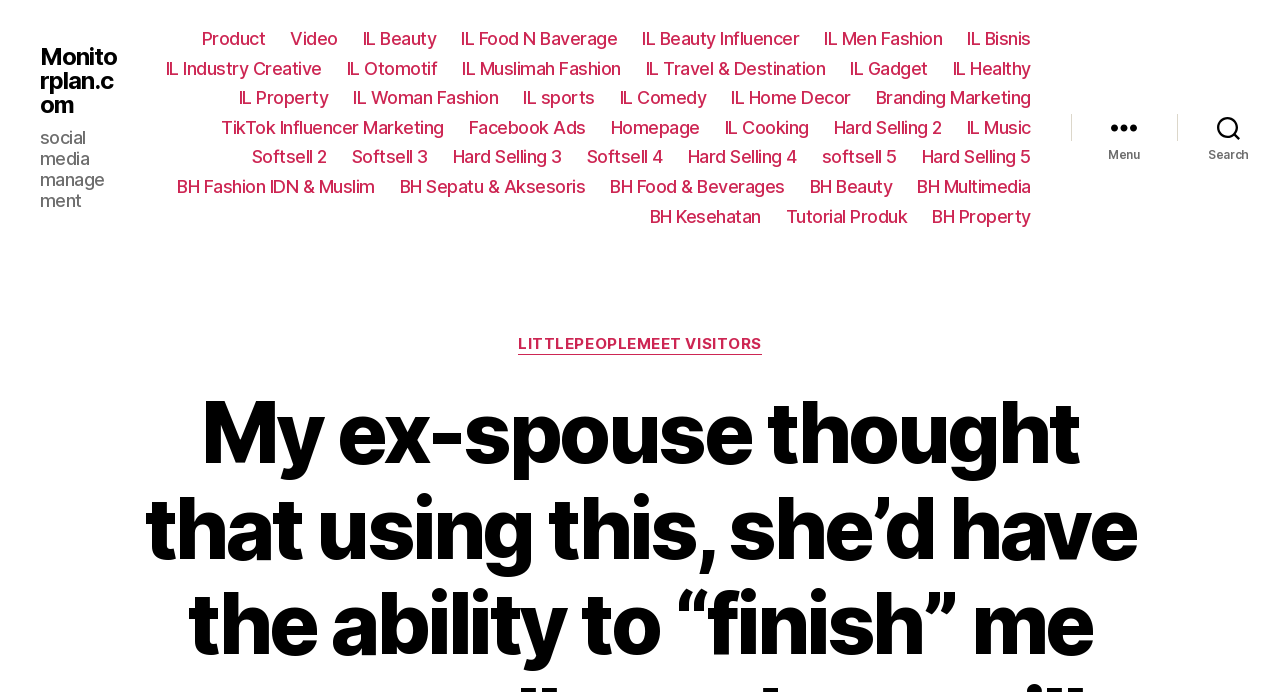Determine the bounding box coordinates of the clickable region to follow the instruction: "Click on the 'Search' button".

[0.92, 0.153, 1.0, 0.216]